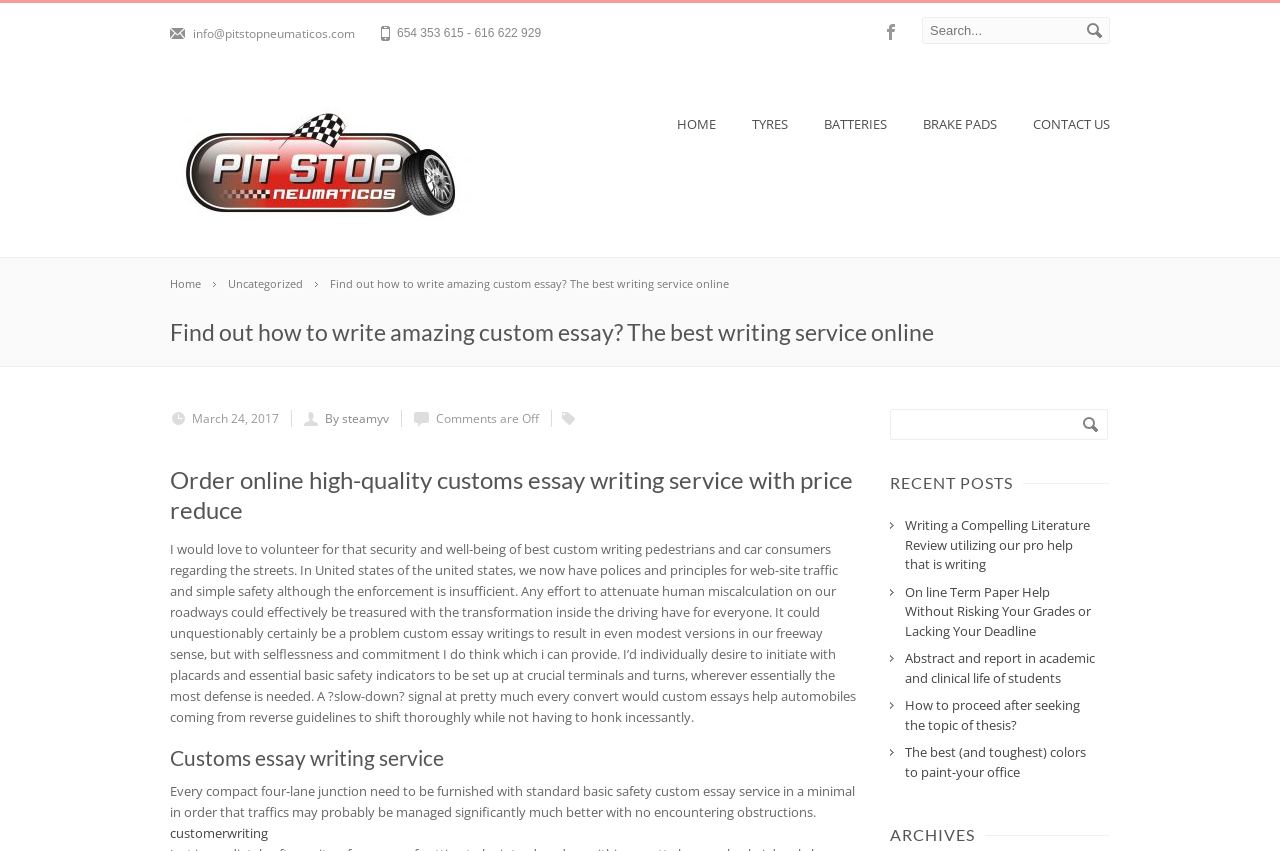Please give a short response to the question using one word or a phrase:
What is the category of the recent posts section?

Essay writing